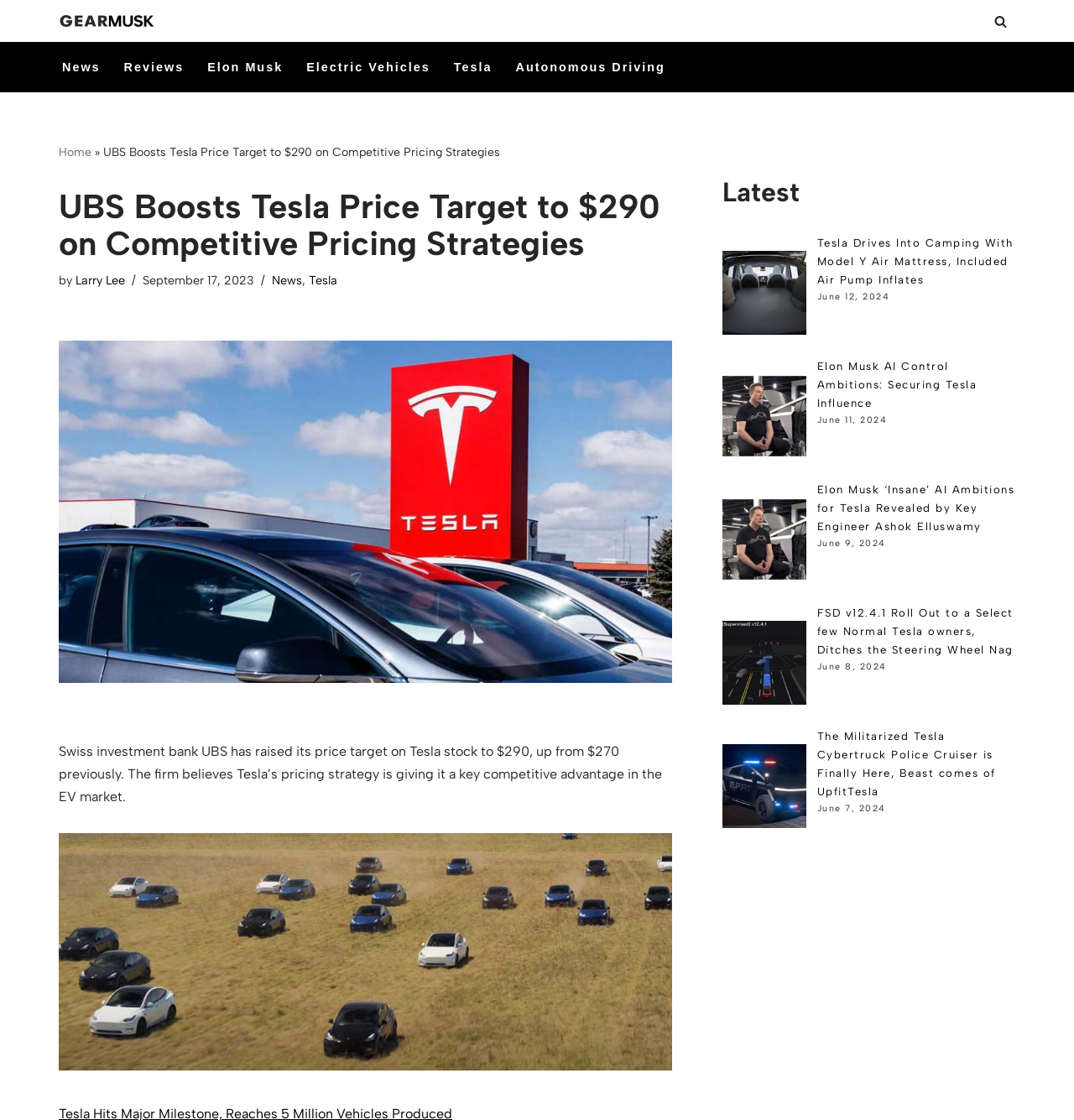What is the date of the article?
Answer the question in as much detail as possible.

The article mentions 'September 17, 2023' as the date, which is located below the title and above the article content.